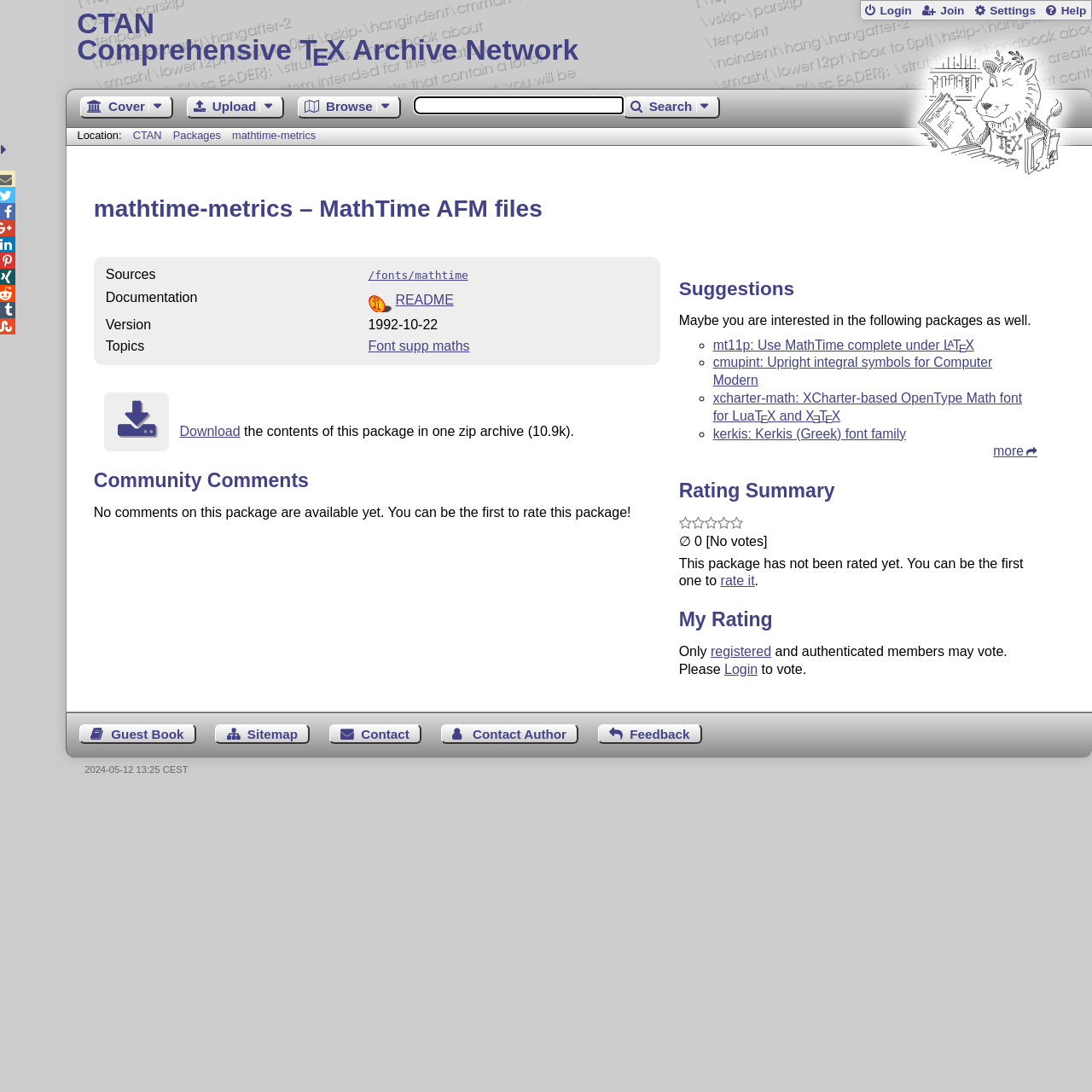What is the version of the package?
Use the information from the image to give a detailed answer to the question.

The version of the package can be found in the table row with the label 'Version' which is located in the main section of the webpage. The value corresponding to the 'Version' label is '1992-10-22'.